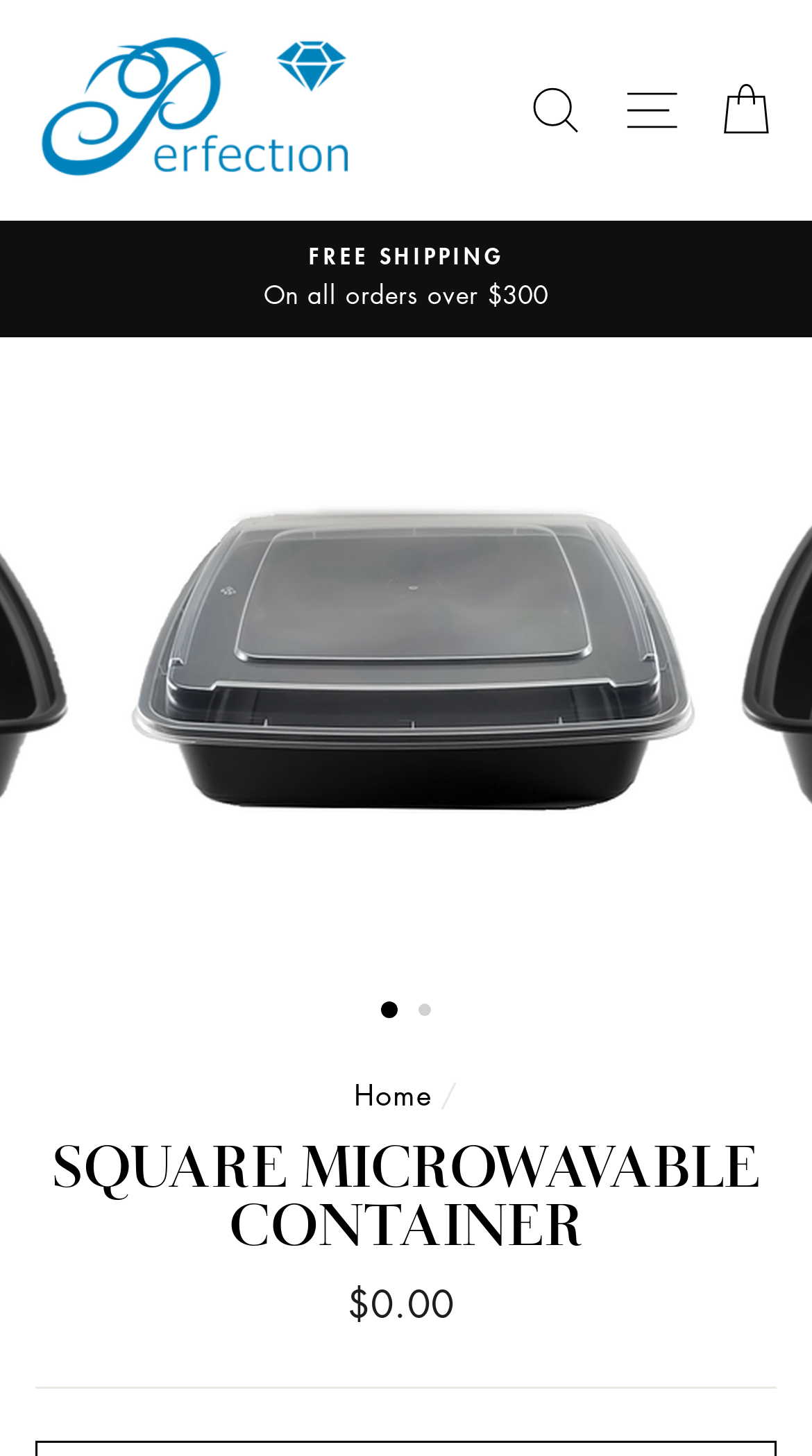What is the purpose of the 'SITE NAVIGATION' button?
Deliver a detailed and extensive answer to the question.

I found the 'SITE NAVIGATION' button by looking for a button element with a descriptive text. The element with the text 'SITE NAVIGATION' is a button, and it has an 'expanded' property set to False, which suggests it's a toggle button that opens or closes a menu. The 'controls' property points to a 'NavDrawer' element, which further supports the idea that it's a navigation menu.